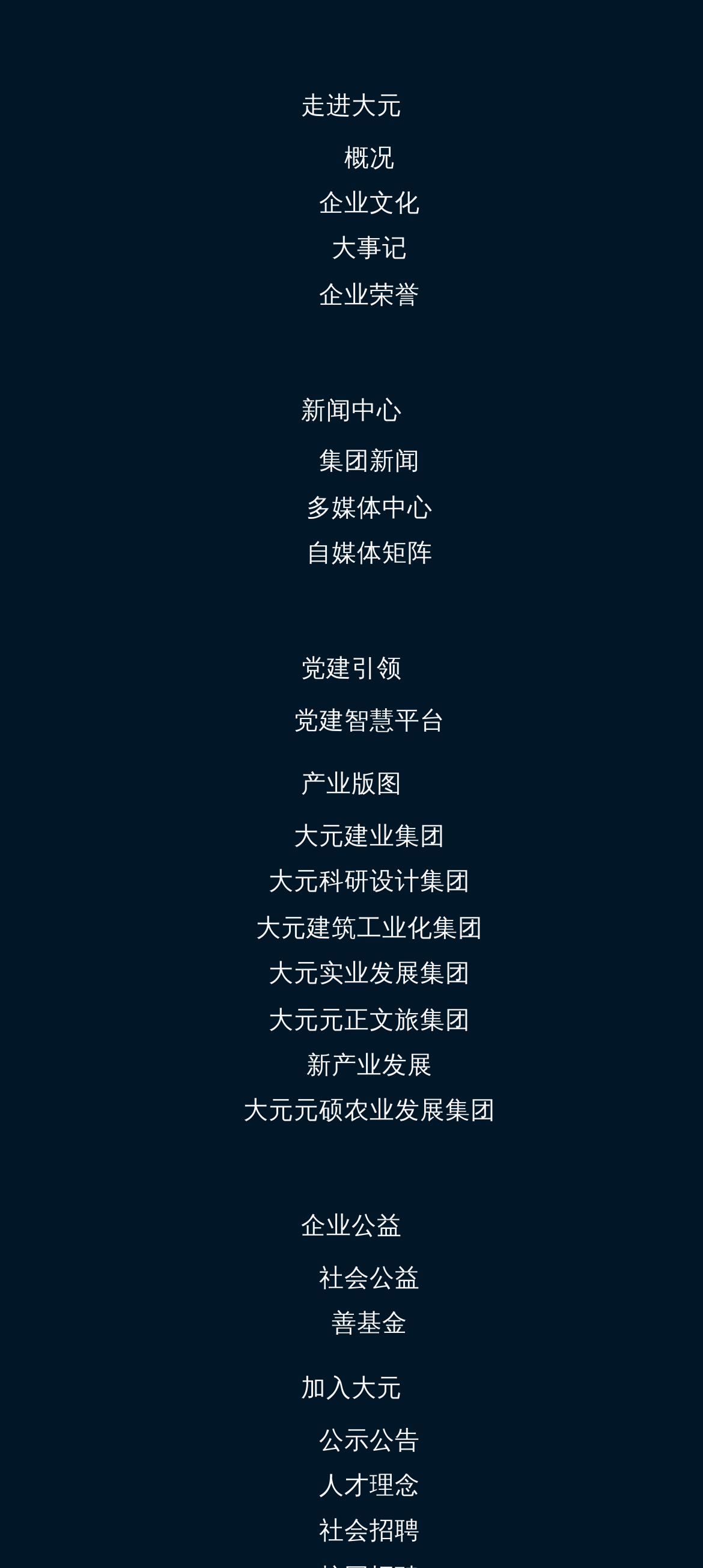Please identify the bounding box coordinates of the element's region that needs to be clicked to fulfill the following instruction: "Explore '大元建业集团'". The bounding box coordinates should consist of four float numbers between 0 and 1, i.e., [left, top, right, bottom].

[0.418, 0.523, 0.633, 0.542]